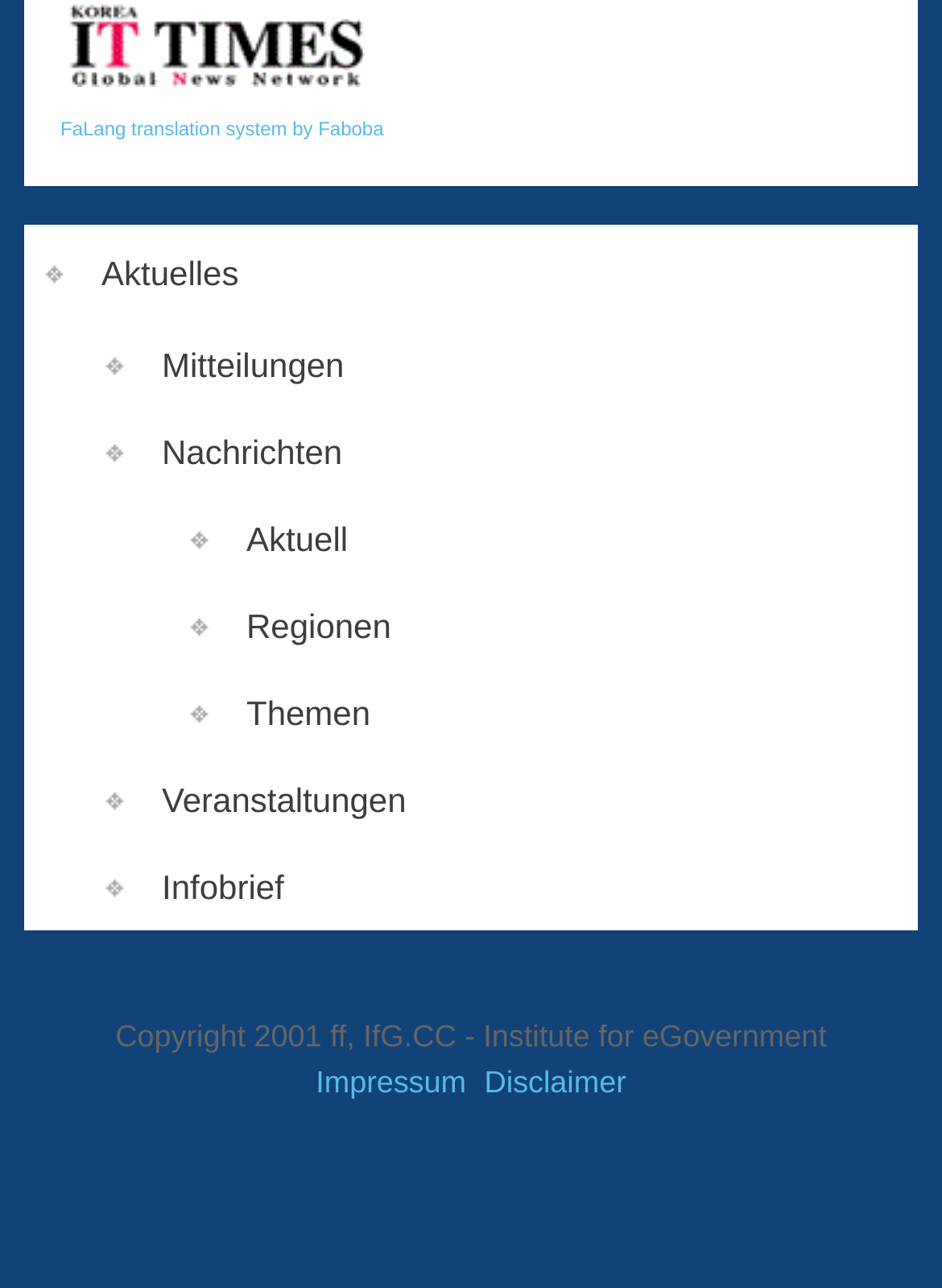What is the last link in the top section? Using the information from the screenshot, answer with a single word or phrase.

Themen